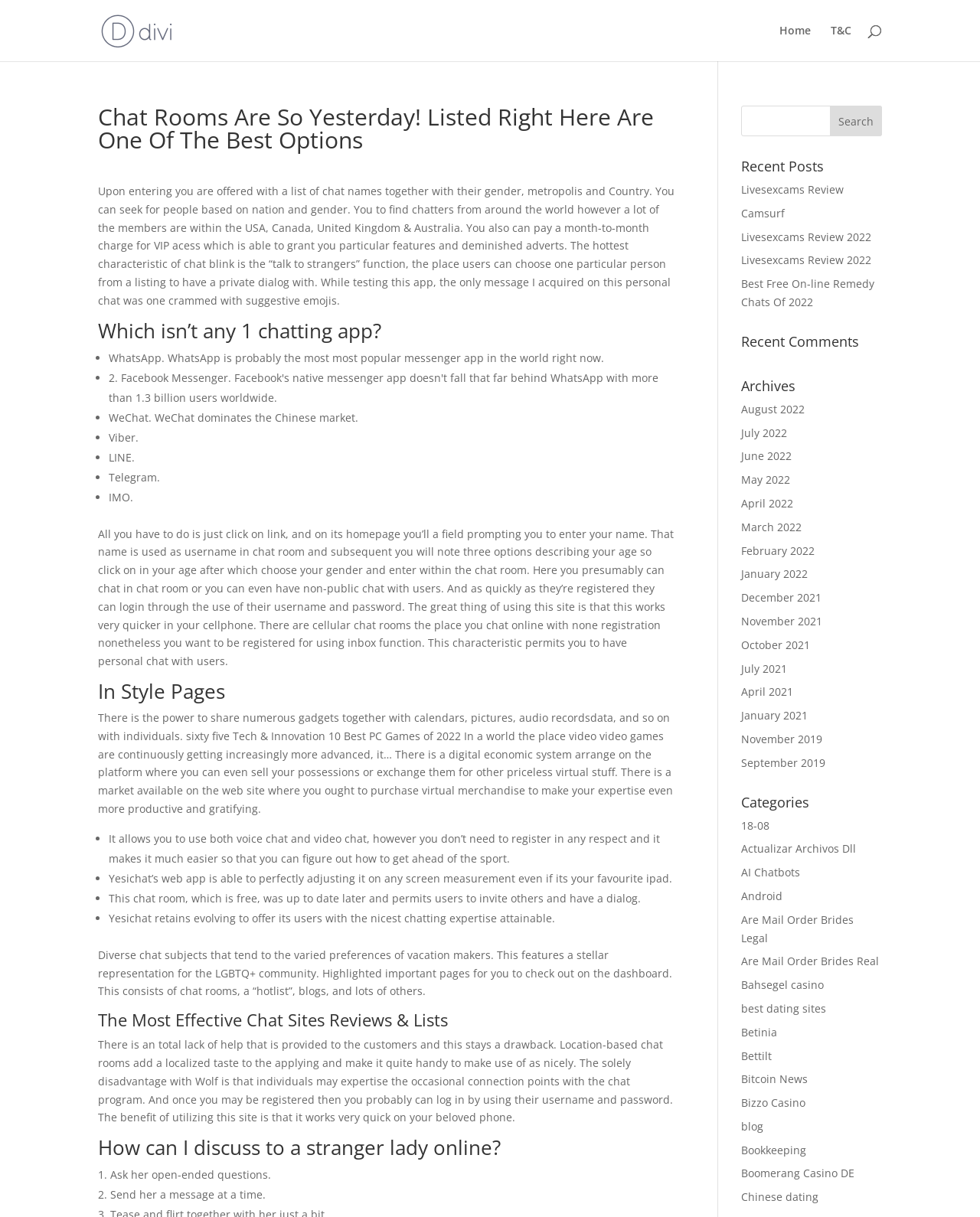What is the feature of Yesichat's web app?
Refer to the image and give a detailed answer to the query.

I read the text under the heading 'In Style Pages' and found that Yesichat's web app is able to perfectly adjust to any screen size, even on an iPad.